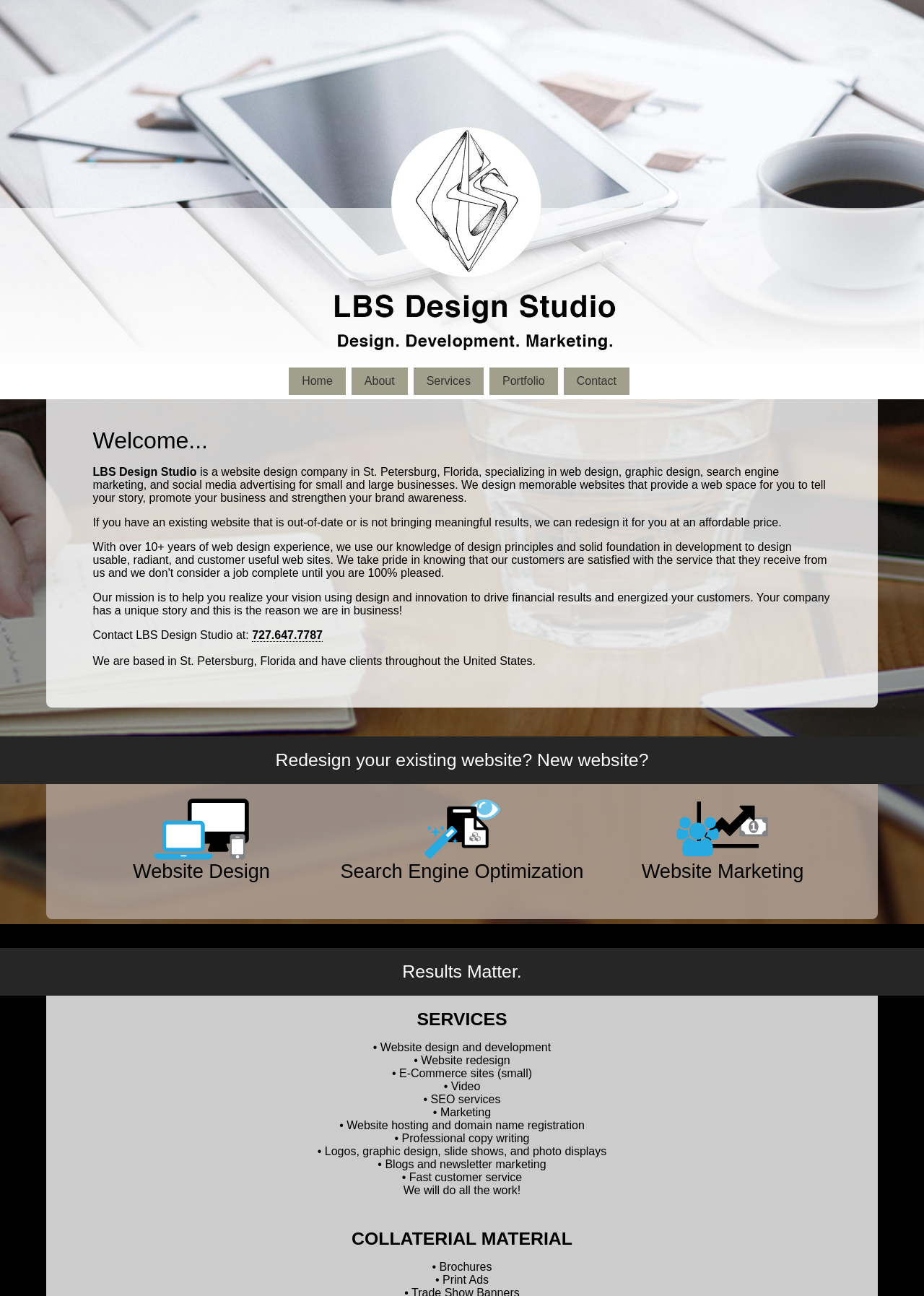Provide a short answer using a single word or phrase for the following question: 
What is the mission of the company?

To help clients realize their vision